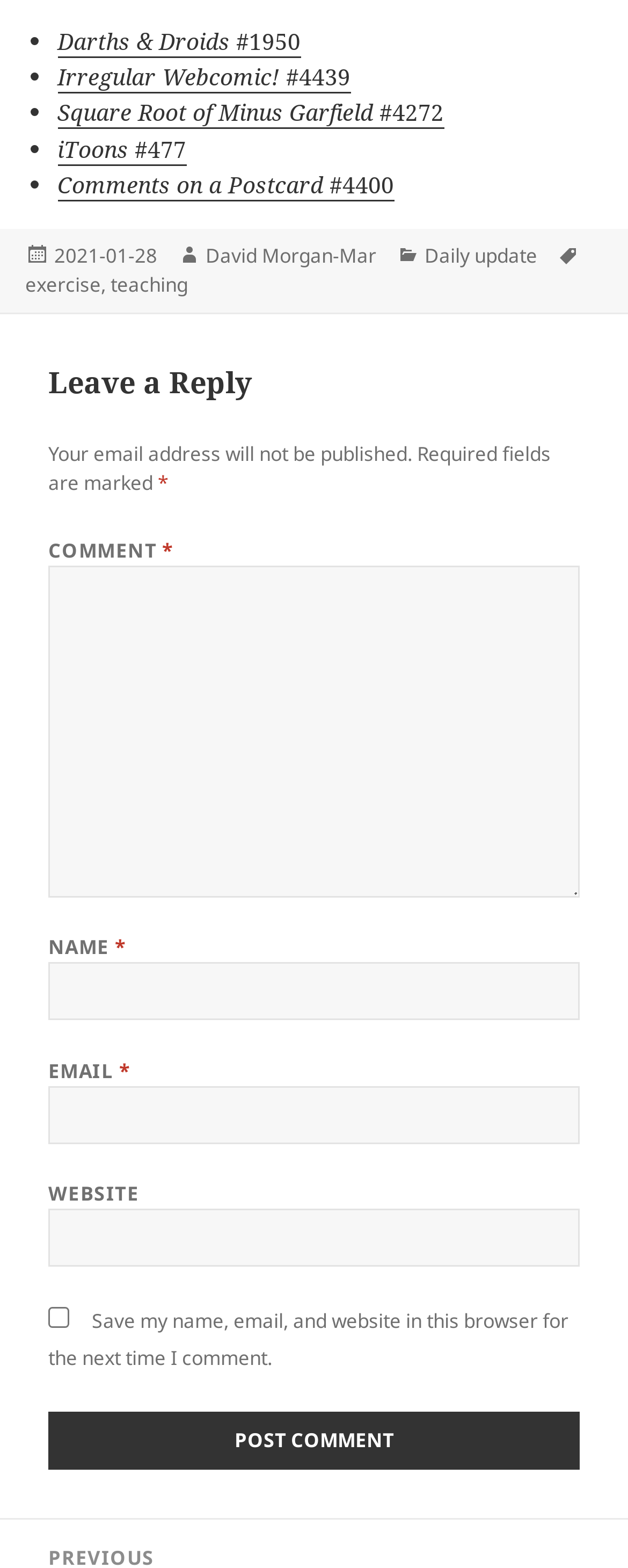Provide the bounding box coordinates for the area that should be clicked to complete the instruction: "Click on the button 'Post Comment'".

[0.077, 0.9, 0.923, 0.937]